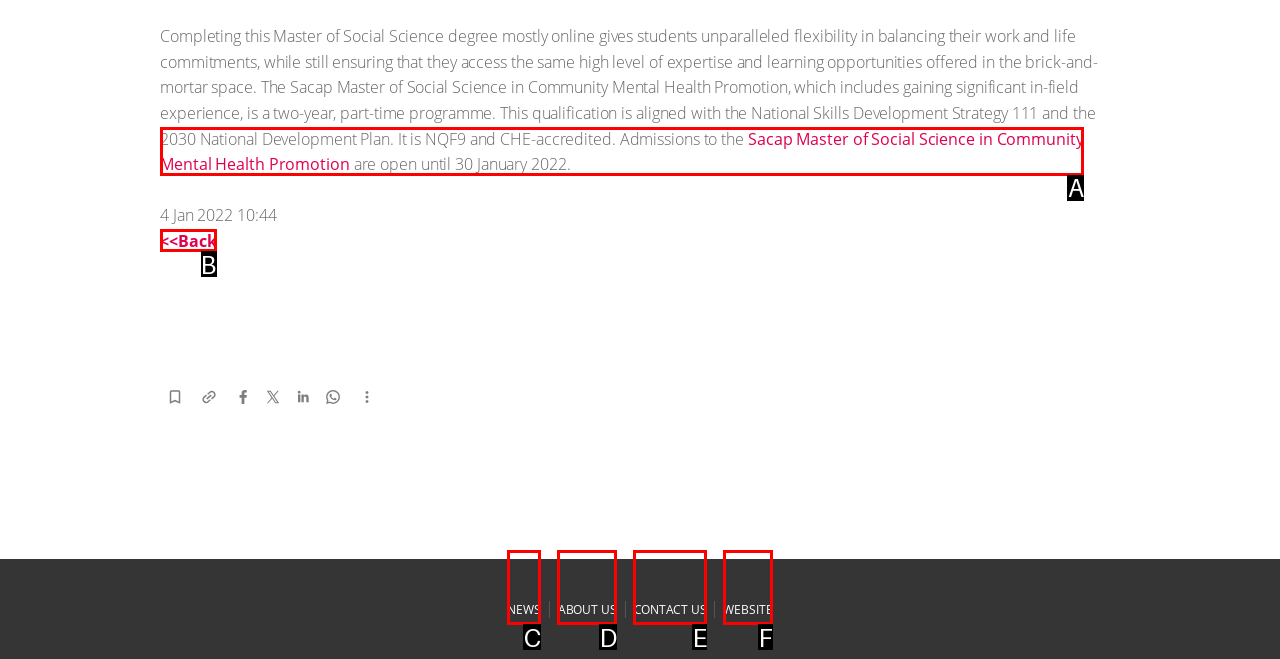Based on the given description: contact us, determine which HTML element is the best match. Respond with the letter of the chosen option.

E